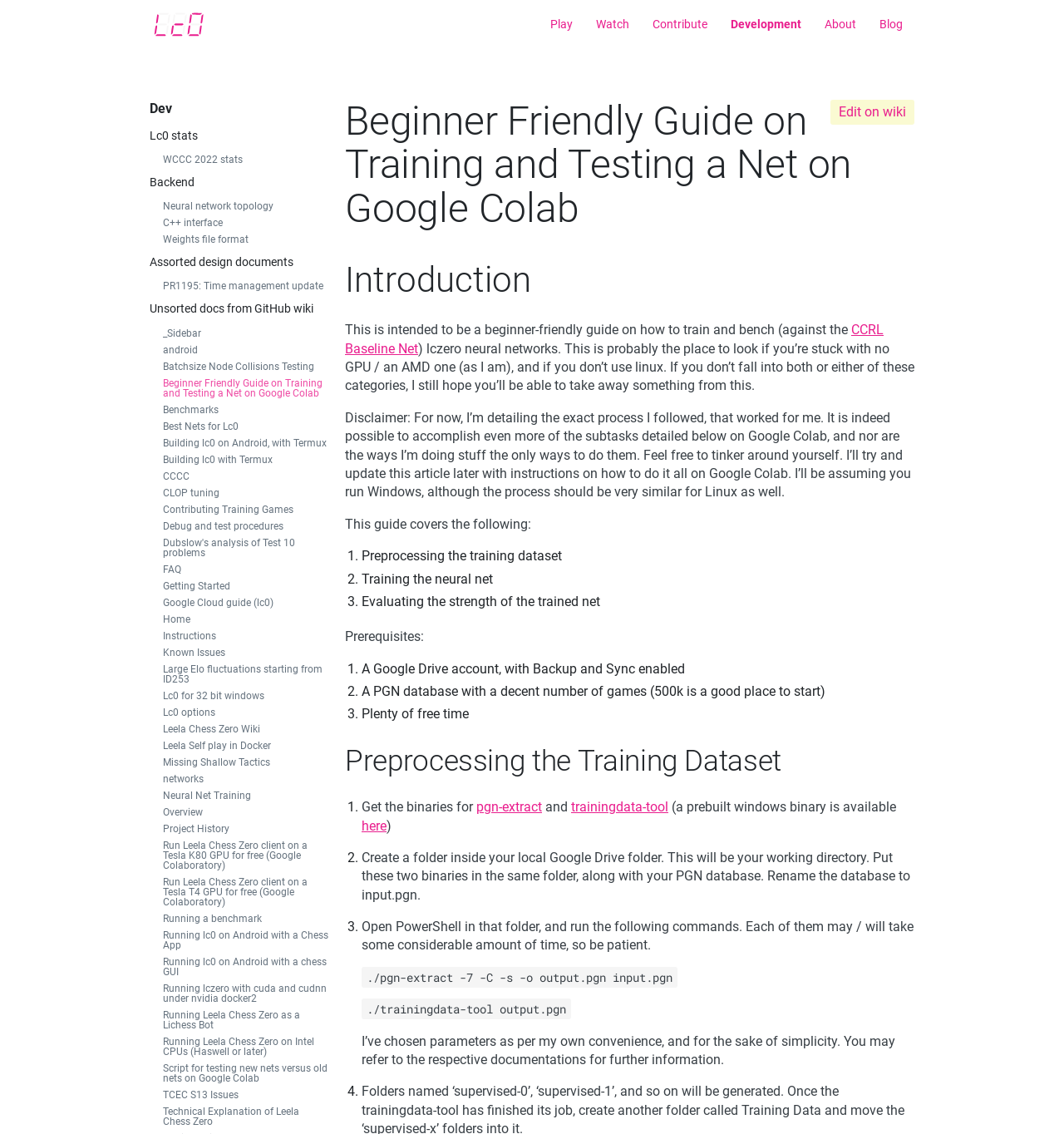Determine the bounding box coordinates of the region that needs to be clicked to achieve the task: "Click the 'Play' link".

[0.506, 0.007, 0.549, 0.036]